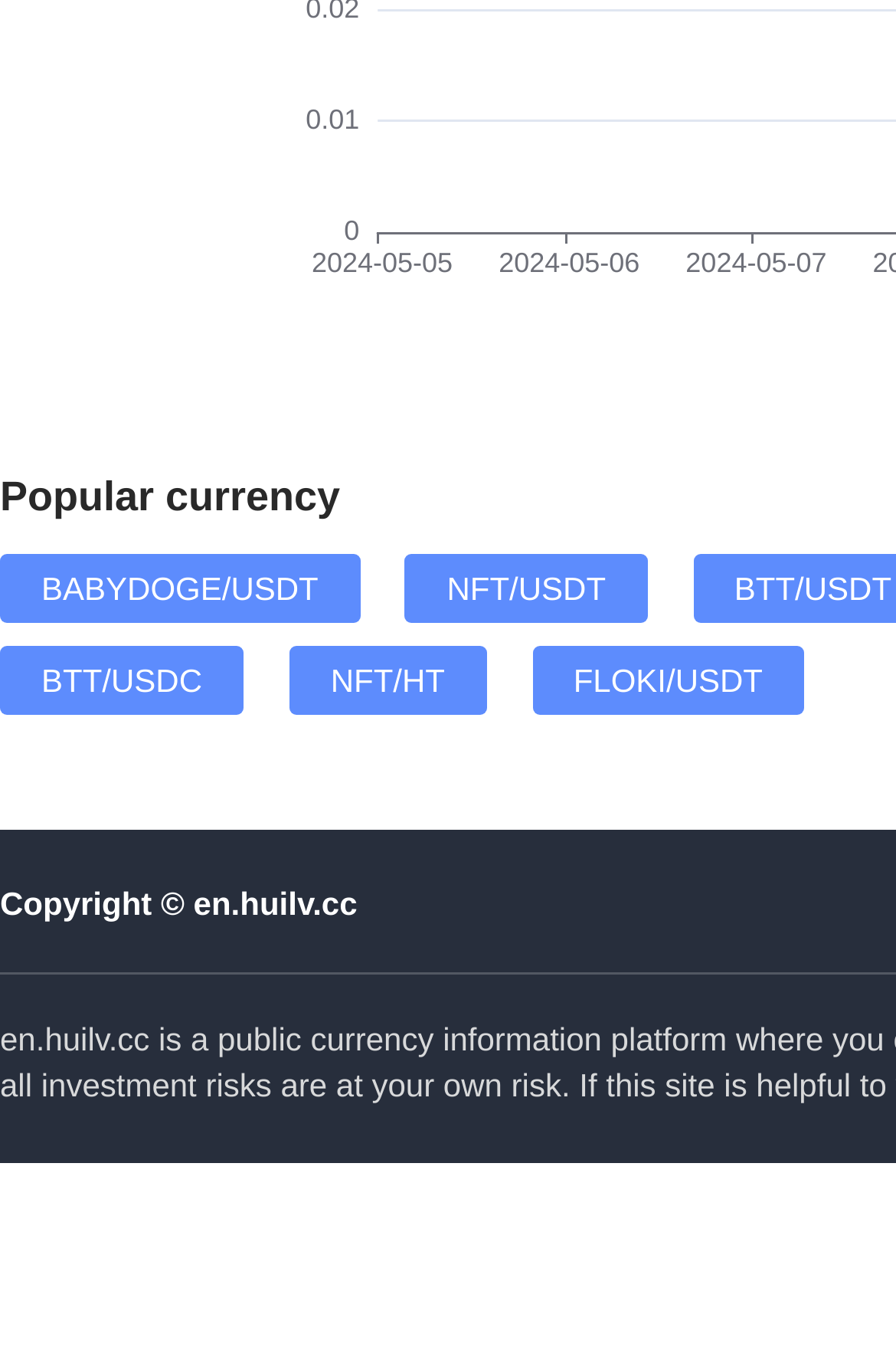Use a single word or phrase to answer the question:
What is the copyright information?

Copyright © en.huilv.cc